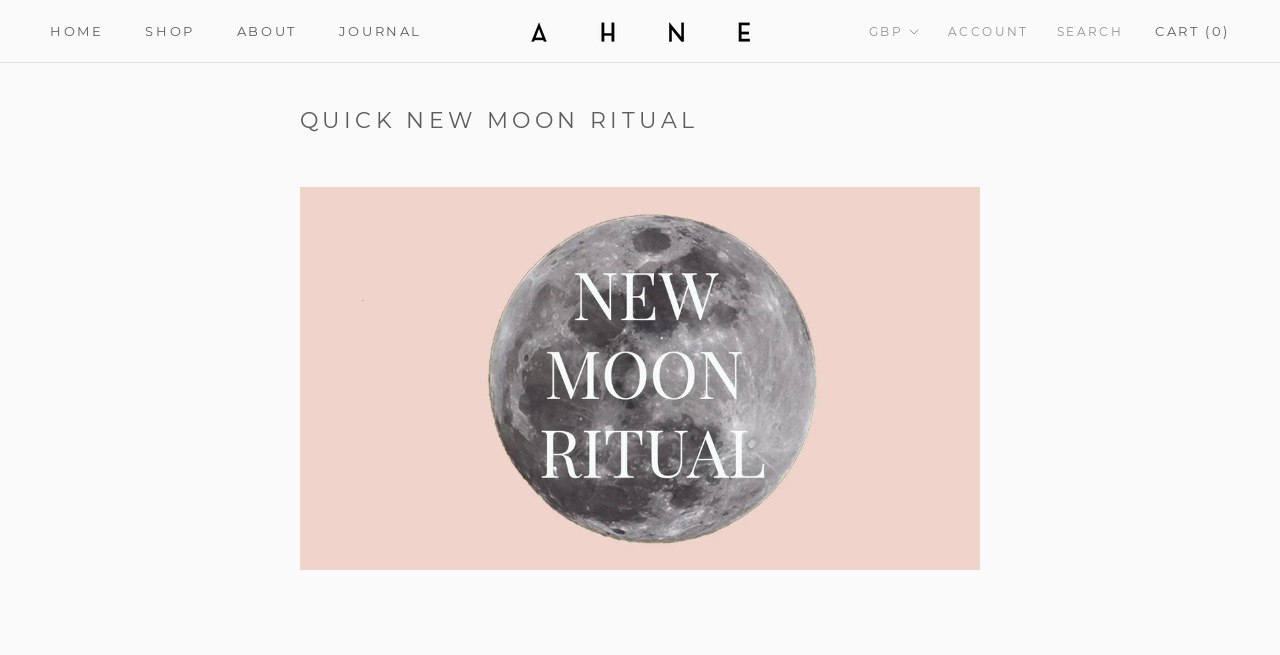Please identify the bounding box coordinates of the region to click in order to complete the task: "view cart". The coordinates must be four float numbers between 0 and 1, specified as [left, top, right, bottom].

[0.902, 0.036, 0.961, 0.06]